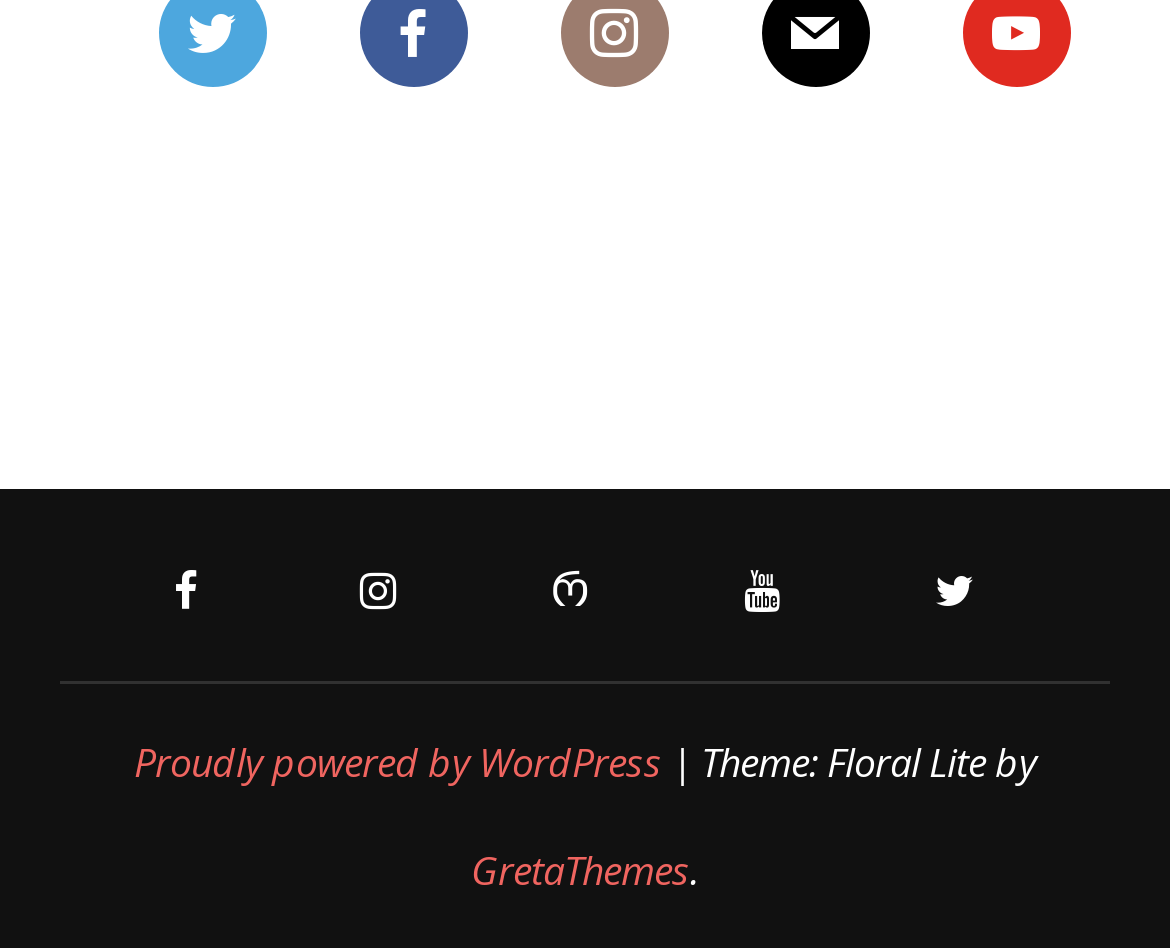Carefully observe the image and respond to the question with a detailed answer:
What is the name of the company that created the theme?

I found the company name in the link element that says 'GretaThemes', which is located near the bottom of the webpage and is related to the theme 'Floral Lite'.